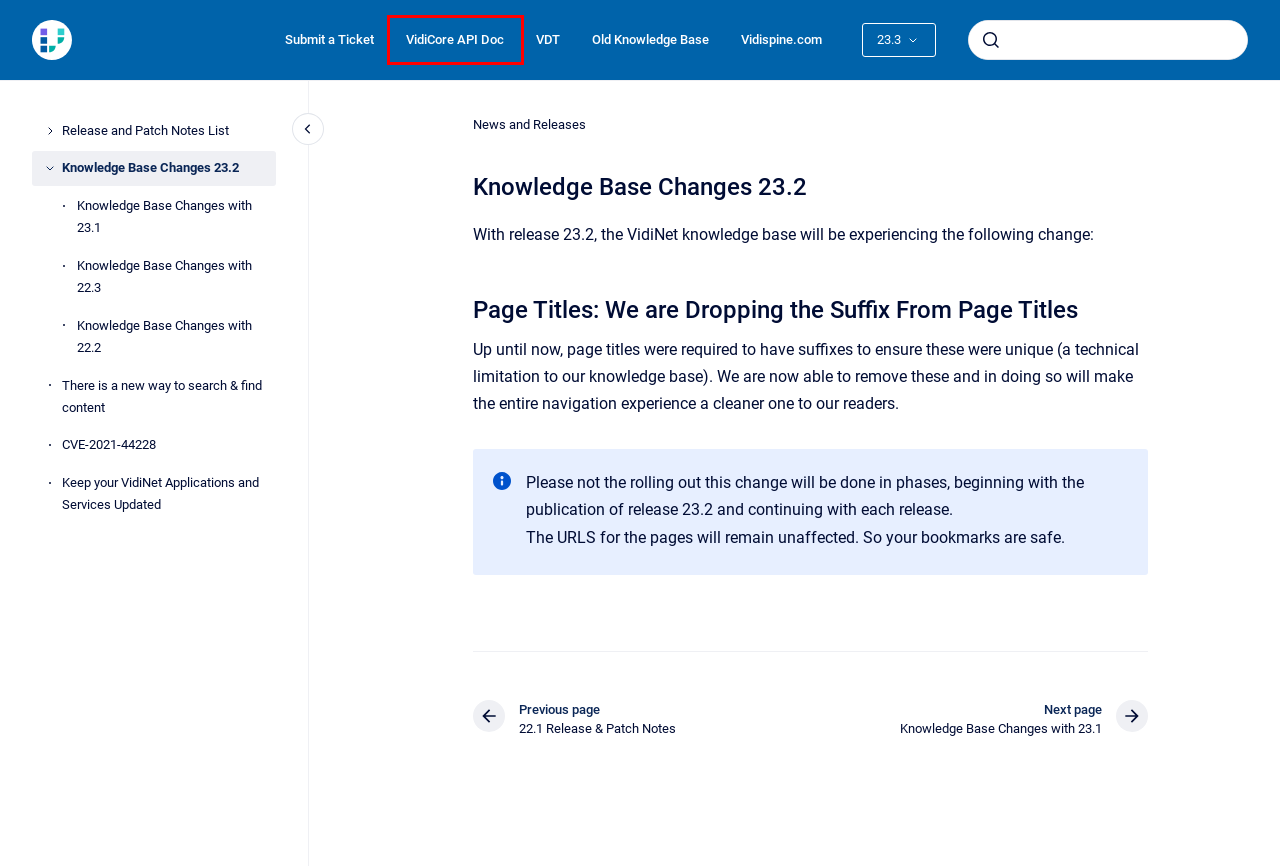You have a screenshot of a webpage with a red rectangle bounding box around a UI element. Choose the best description that matches the new page after clicking the element within the bounding box. The candidate descriptions are:
A. Introducing VDT
B. Scalable Solutions for Media & Industry | Vidispine
C. API Reference — Vidispine REST API 24.1.2 documentation
D. Jira Service Management
E. Confluence | Your Remote-Friendly Team Workspace | Atlassian
F. Privacy Policy - Arvato Systems
G. Contact for Scalable Solutions | Vidispine
H. Customer Knowledge Base

C